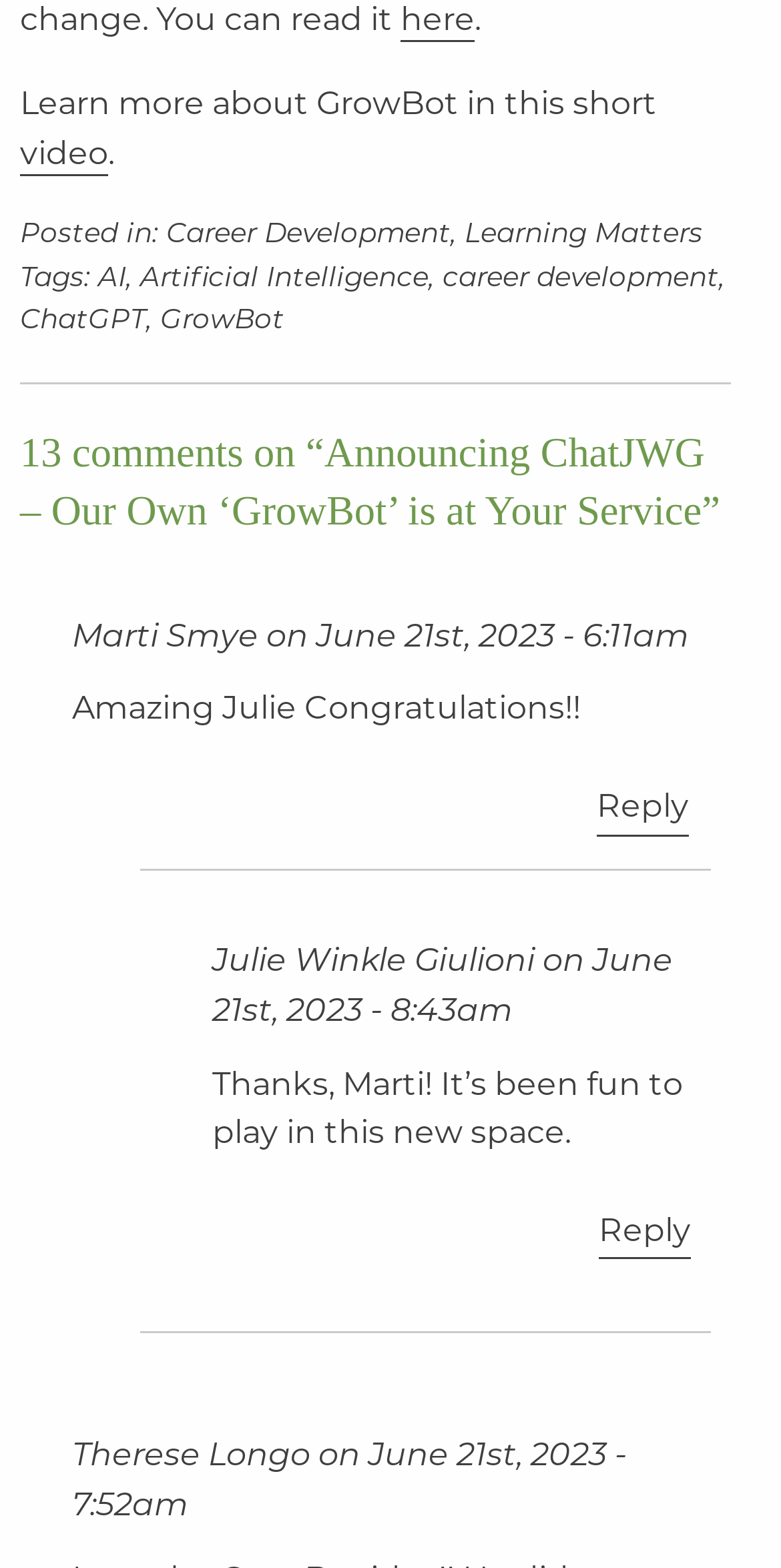What is the date of the latest comment?
Give a single word or phrase as your answer by examining the image.

June 21st, 2023